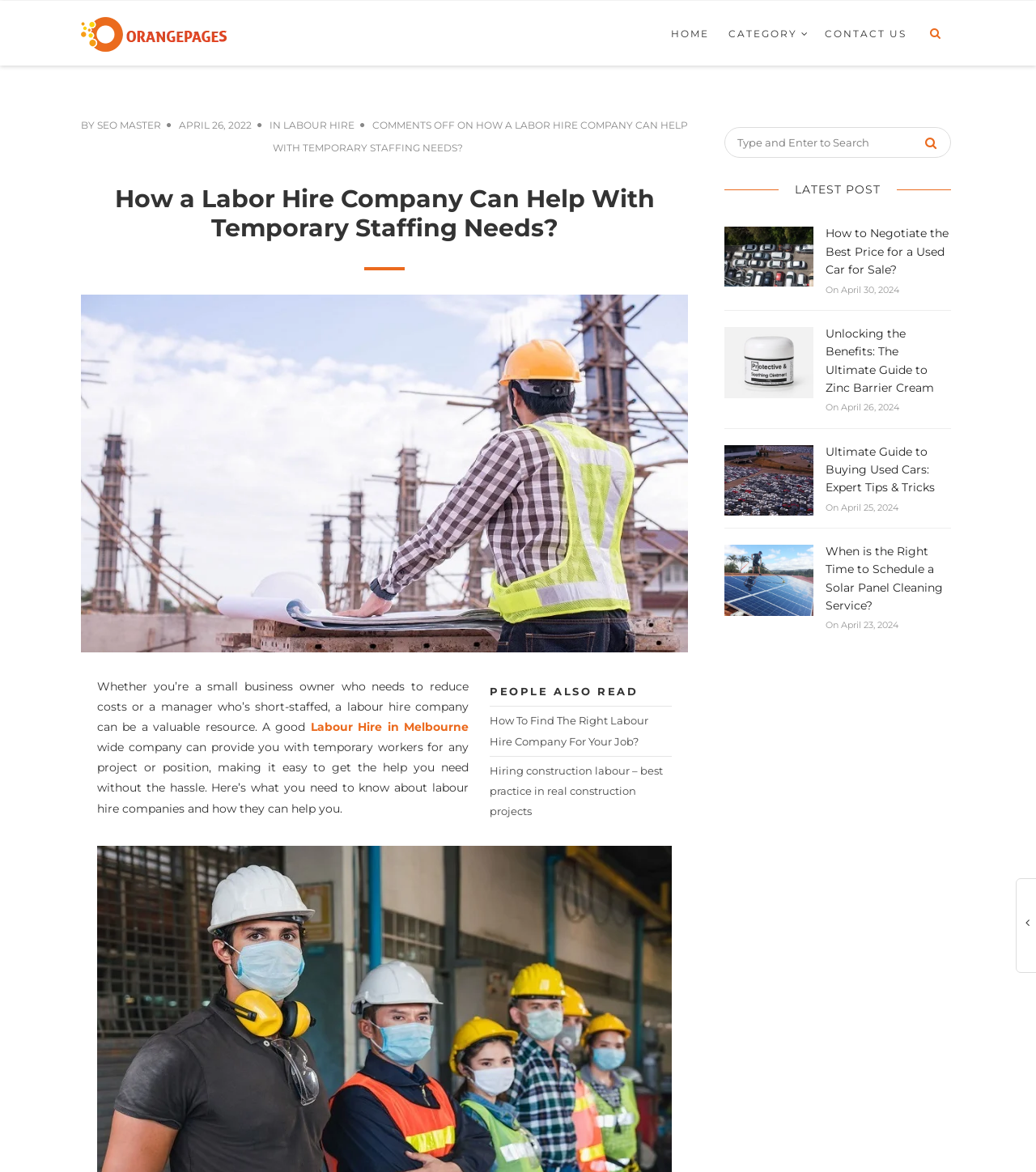Determine the bounding box coordinates of the target area to click to execute the following instruction: "Read more about Labour Hire in Melbourne."

[0.3, 0.614, 0.452, 0.626]